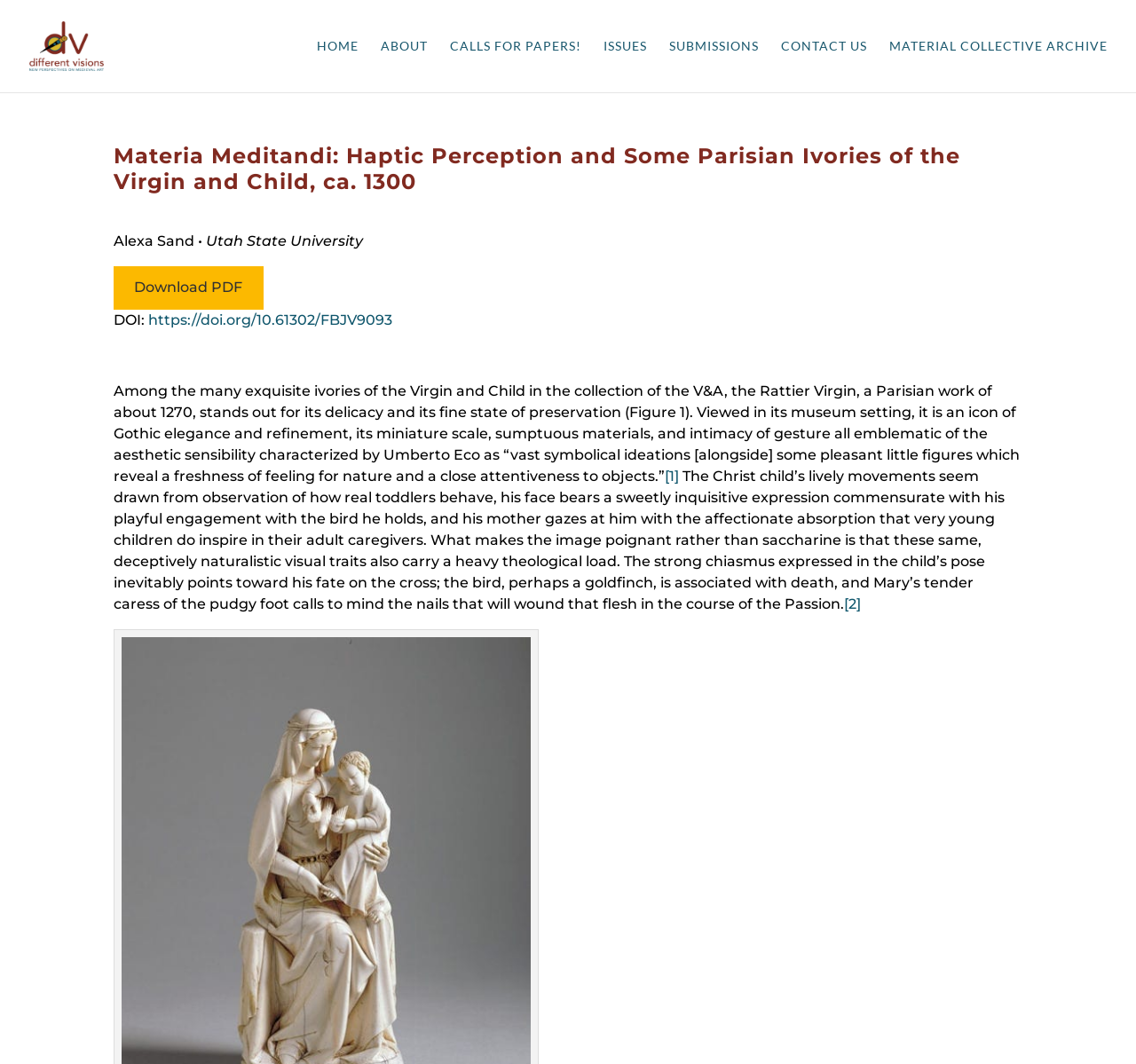Analyze the image and answer the question with as much detail as possible: 
What is the DOI of the article?

The DOI of the article is provided as a link next to the text 'DOI:', which is a unique identifier for the article.